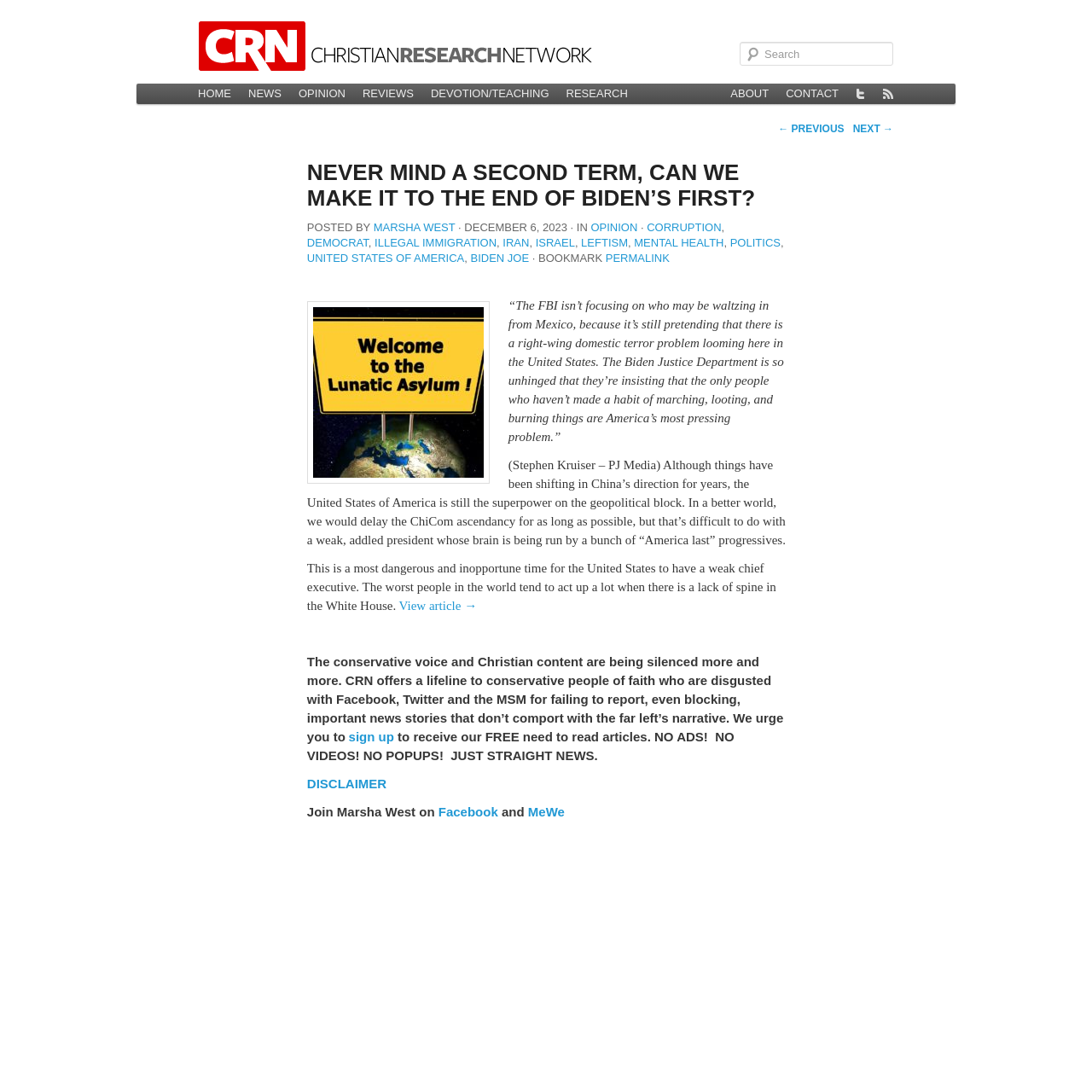What is the call to action at the end of the article?
Could you answer the question with a detailed and thorough explanation?

I found the call to action by looking at the text at the end of the article, which says 'We urge you to sign up to receive our FREE need to read articles.'